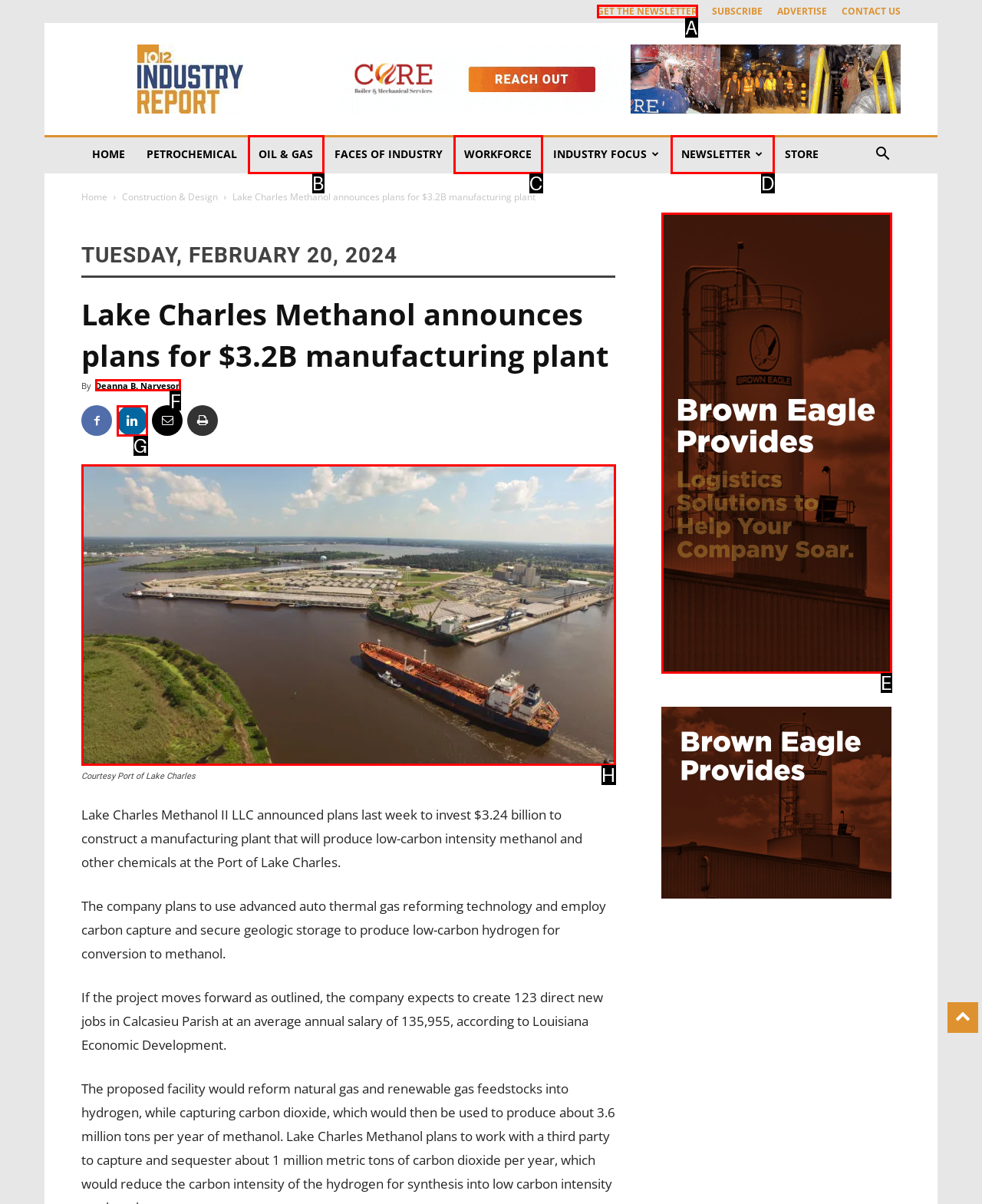Which HTML element should be clicked to complete the task: Read the article by Deanna B. Narveson? Answer with the letter of the corresponding option.

F